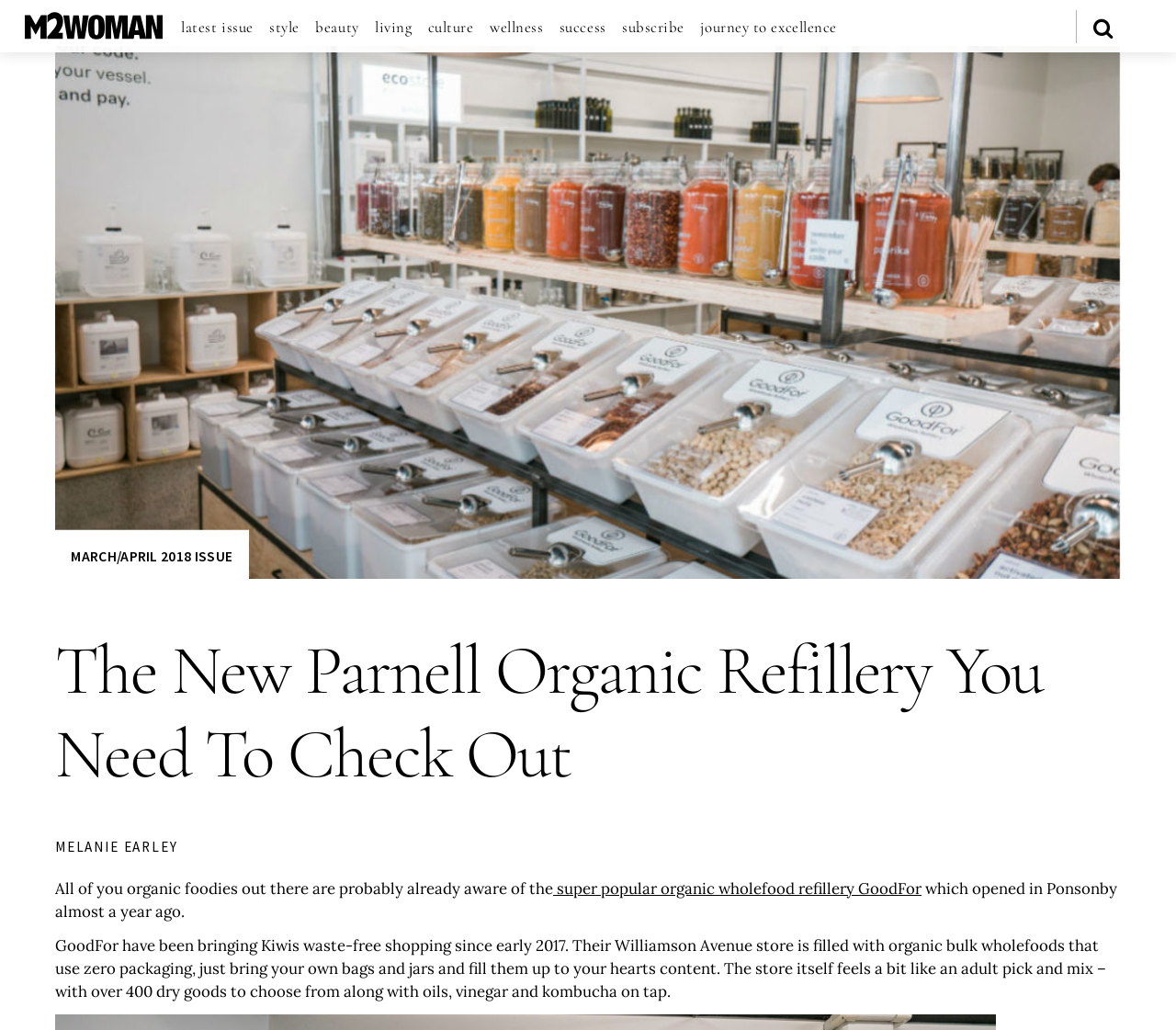What is the location of the original GoodFor store?
Using the image, provide a detailed and thorough answer to the question.

I determined the answer by reading the text that mentions that GoodFor opened in Ponsonby almost a year ago, which suggests that Ponsonby is the location of the original GoodFor store.